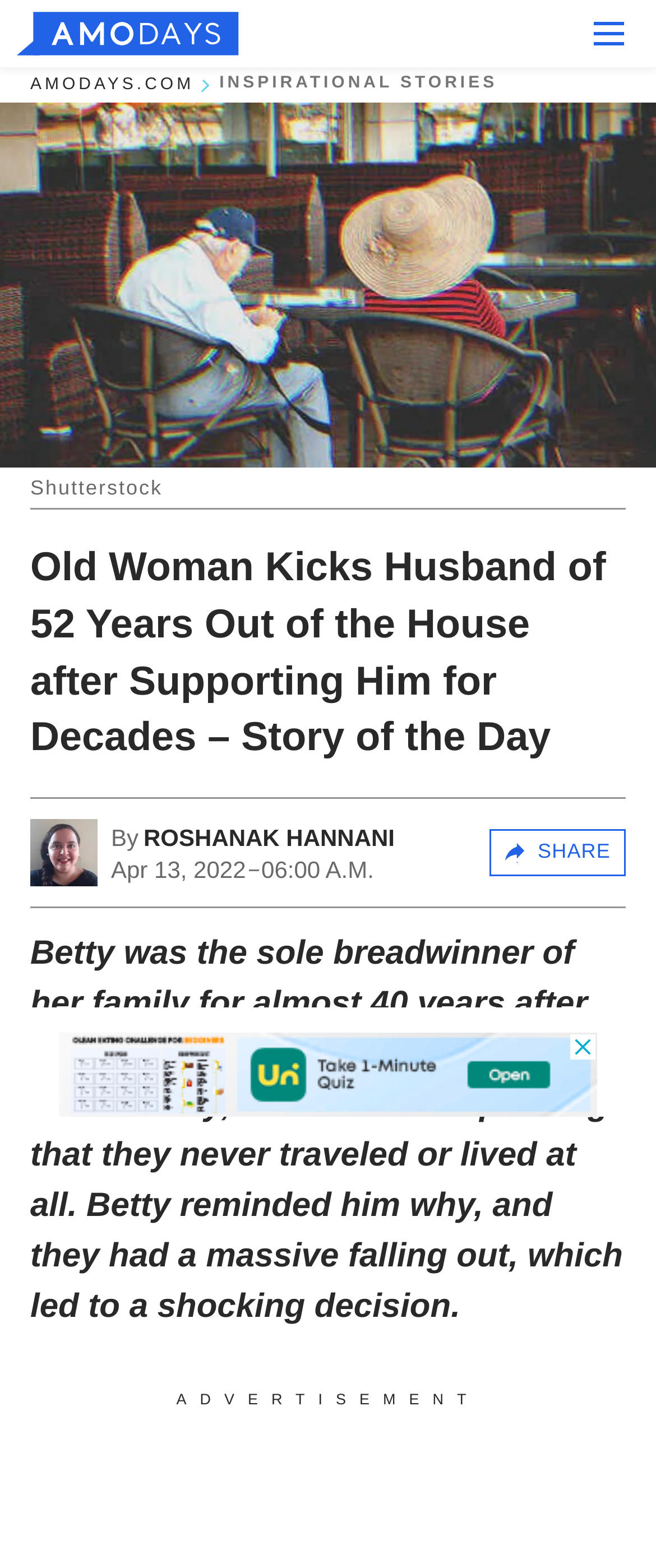Could you find the bounding box coordinates of the clickable area to complete this instruction: "Share this post"?

[0.745, 0.528, 0.954, 0.559]